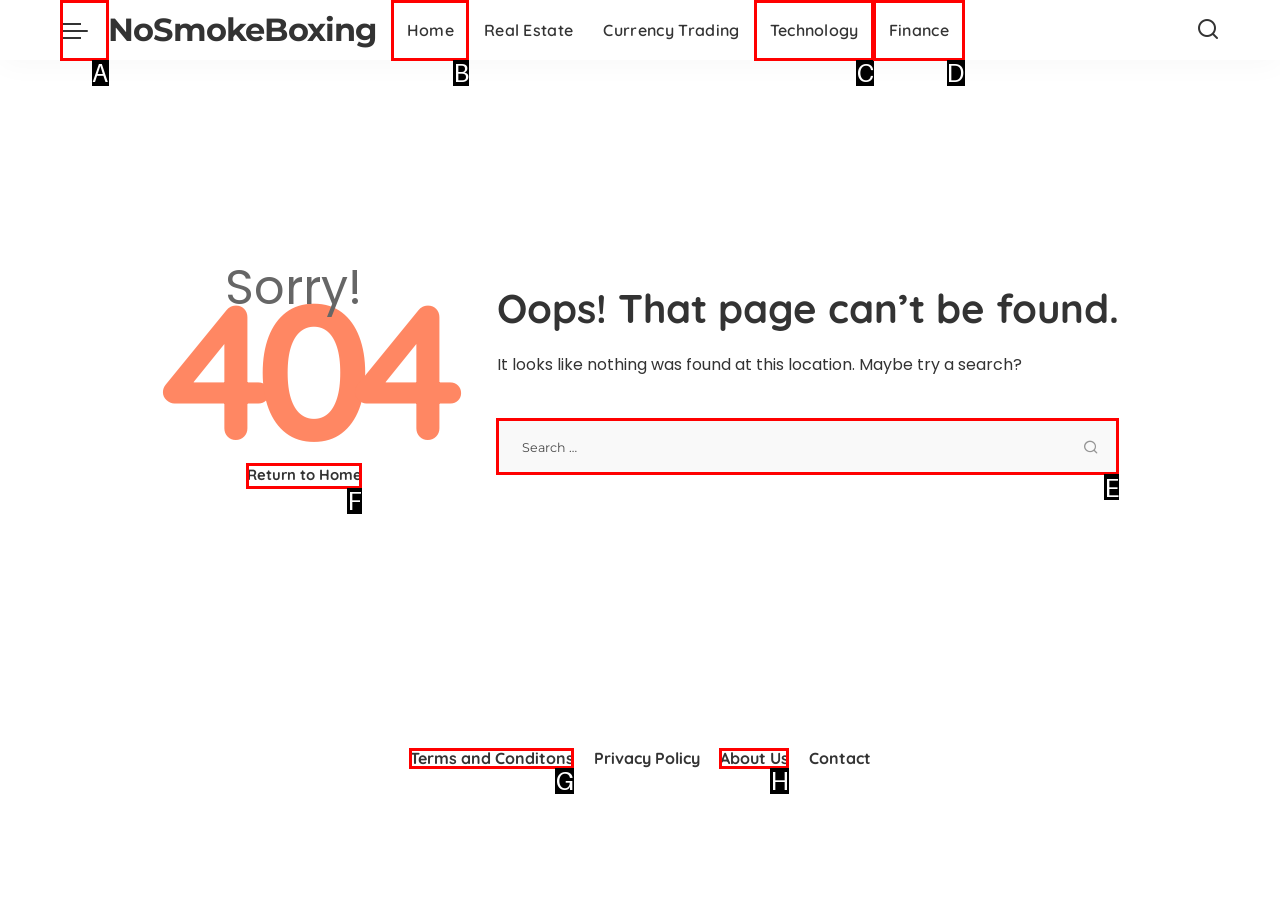Tell me which letter corresponds to the UI element that will allow you to Search for something. Answer with the letter directly.

E